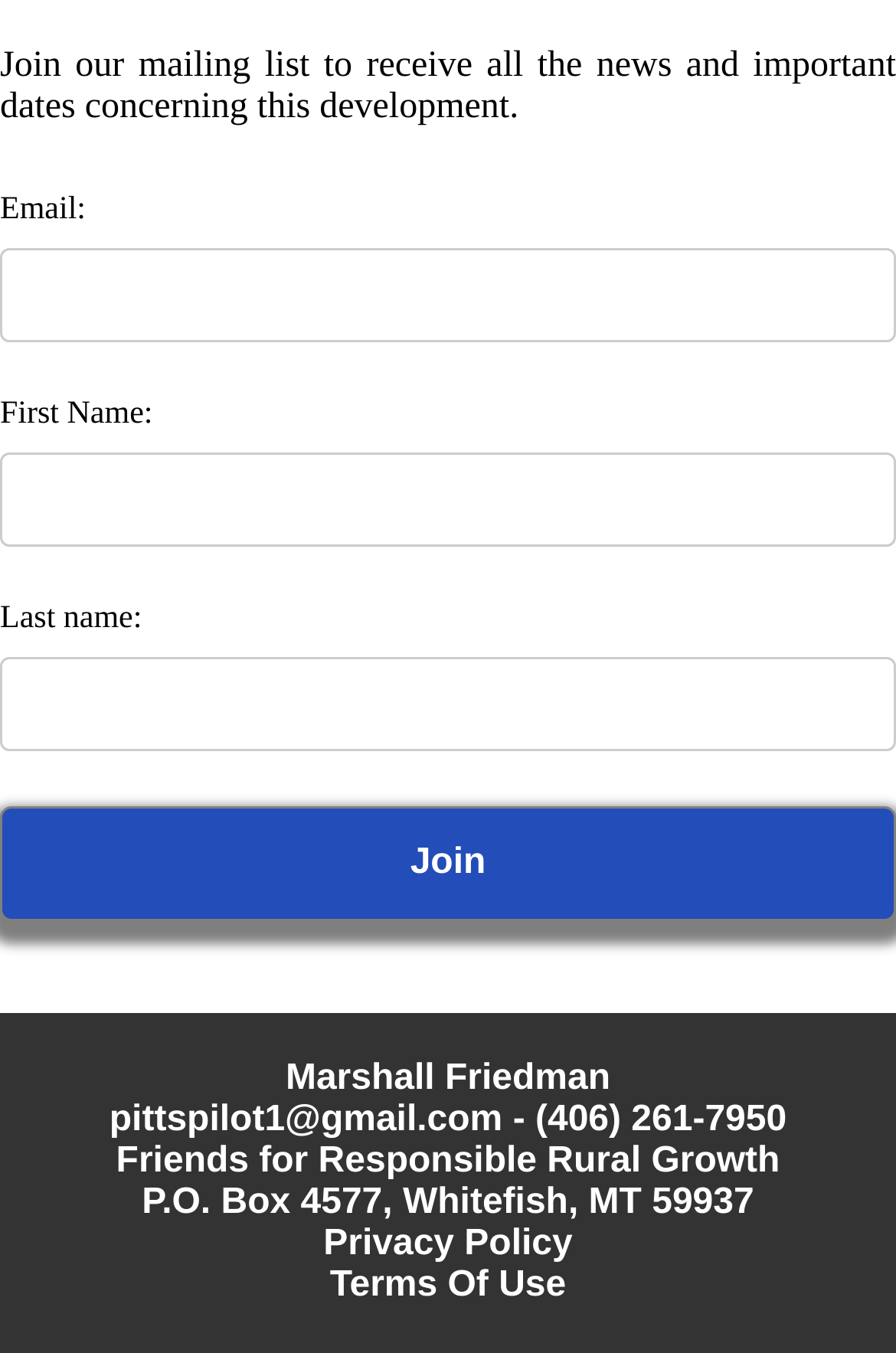Provide the bounding box coordinates of the HTML element described by the text: "pittspilot1@gmail.com".

[0.122, 0.814, 0.561, 0.843]